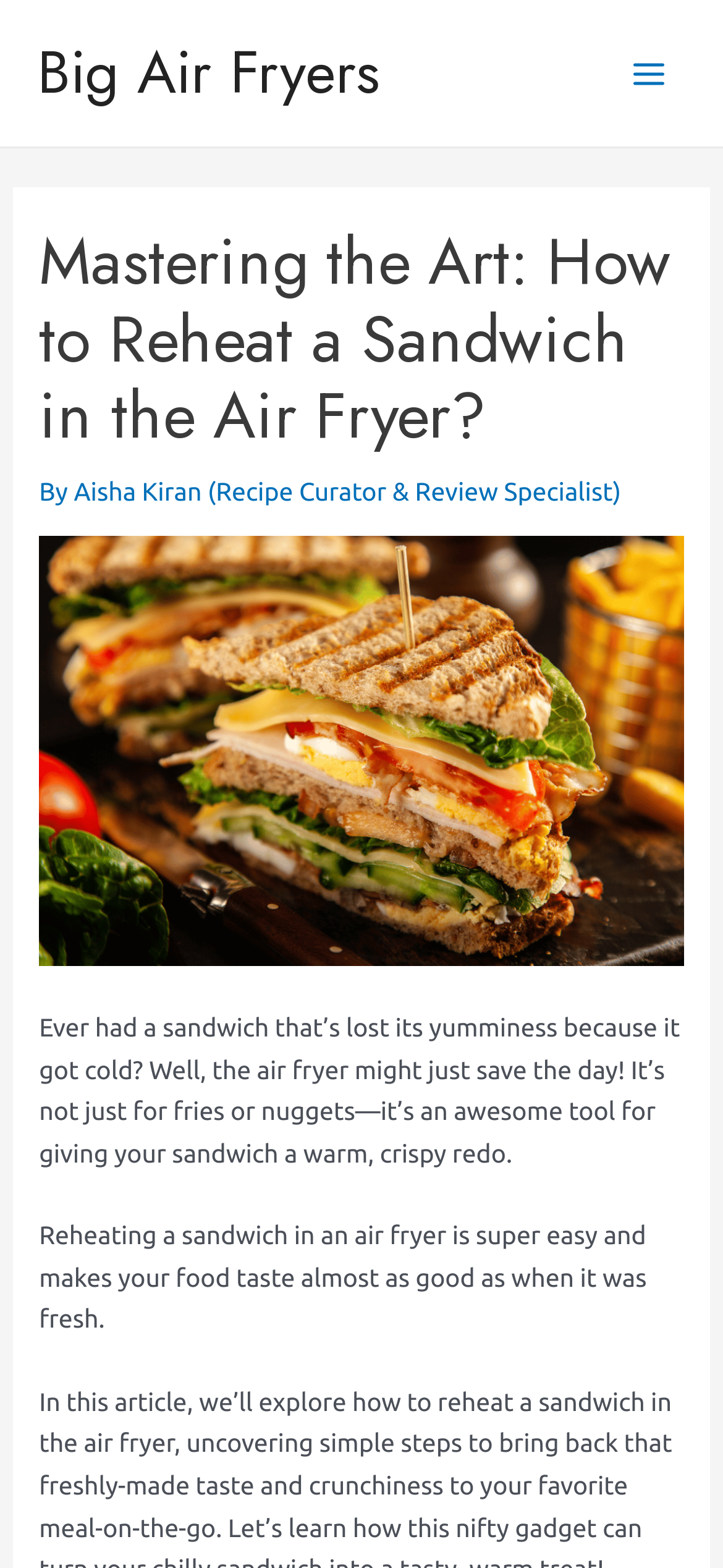Give an extensive and precise description of the webpage.

The webpage is about reheating a sandwich in an air fryer, with a focus on elevating leftovers to a fresh and crispy state. At the top left of the page, there is a link to "Big Air Fryers". On the top right, there is a button labeled "Main Menu" with an accompanying image. 

Below the menu button, there is a header section that spans the width of the page. It contains a heading that reads "Mastering the Art: How to Reheat a Sandwich in the Air Fryer?" followed by the author's name, "Aisha Kiran (Recipe Curator & Review Specialist)". 

Underneath the header, there is a large figure that takes up most of the page's width, containing an image related to reheating a sandwich in an air fryer. Below the image, there are two blocks of text. The first block explains the problem of sandwiches losing their flavor when they get cold and how an air fryer can help. The second block describes the ease and effectiveness of reheating a sandwich in an air fryer, making it taste almost as good as when it was fresh.